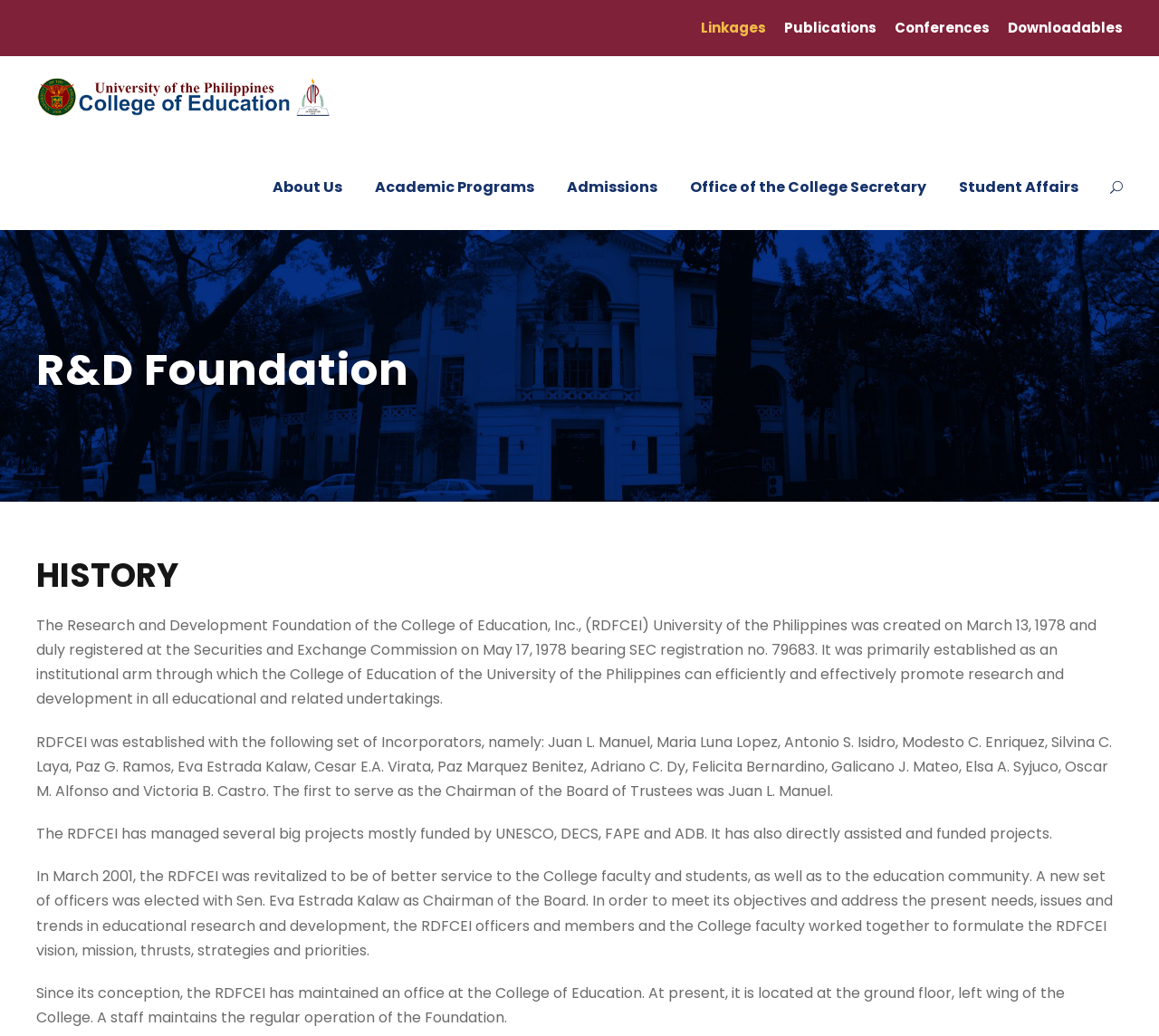Answer this question in one word or a short phrase: What is the purpose of the RDFCEI?

To promote research and development